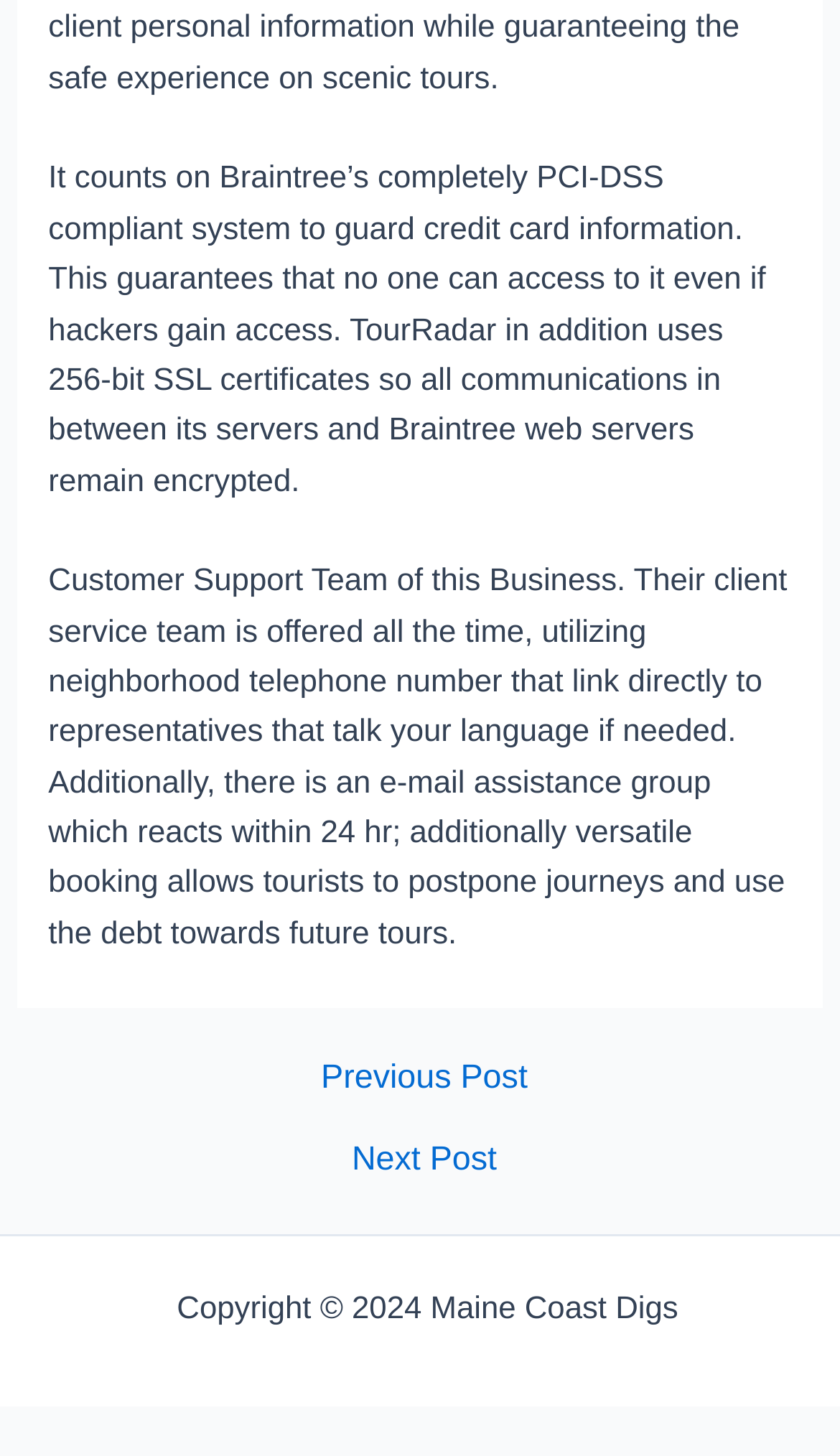Locate and provide the bounding box coordinates for the HTML element that matches this description: "Next Post →".

[0.025, 0.785, 0.985, 0.808]